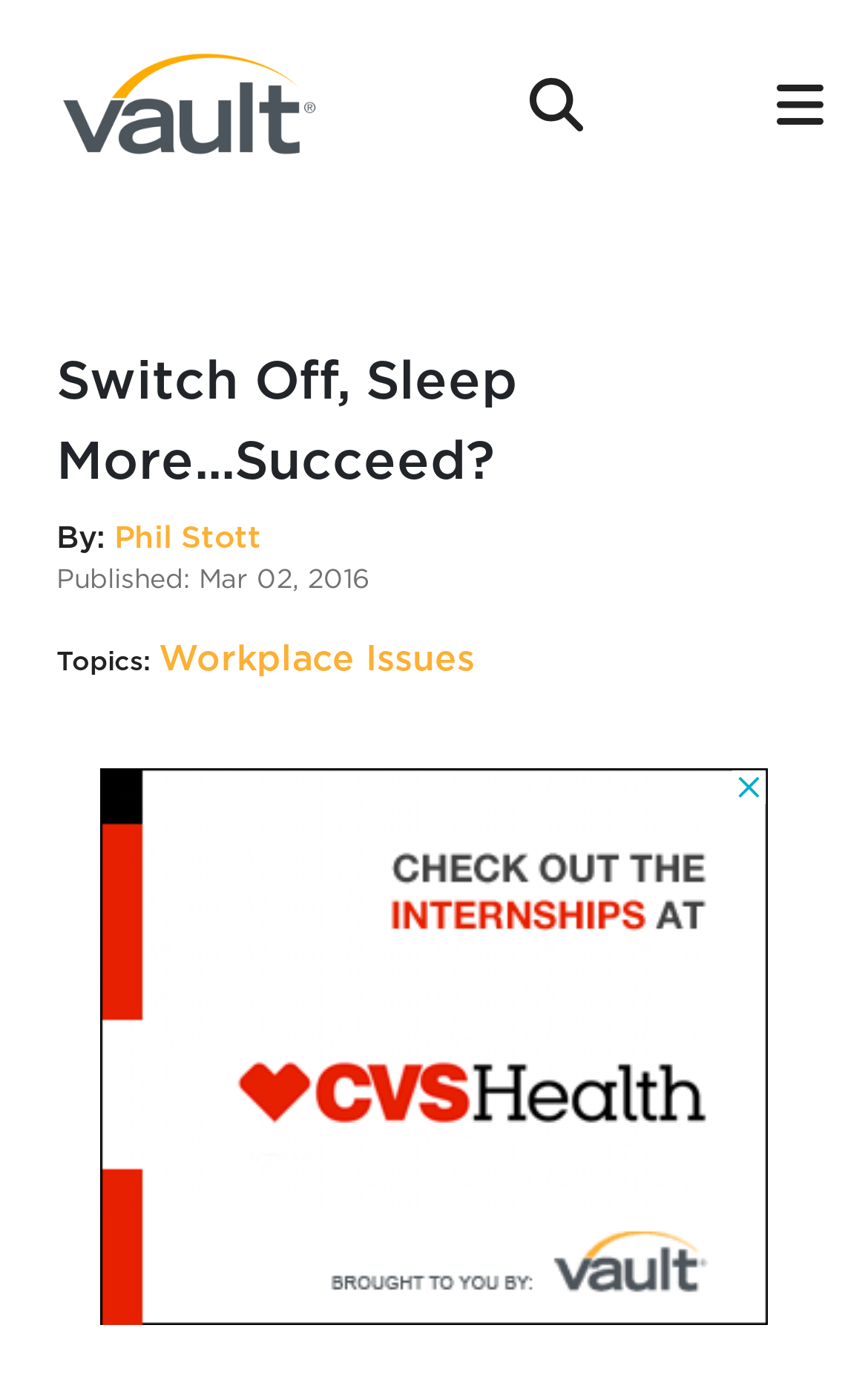Please give a succinct answer using a single word or phrase:
When was the article published?

Mar 02, 2016